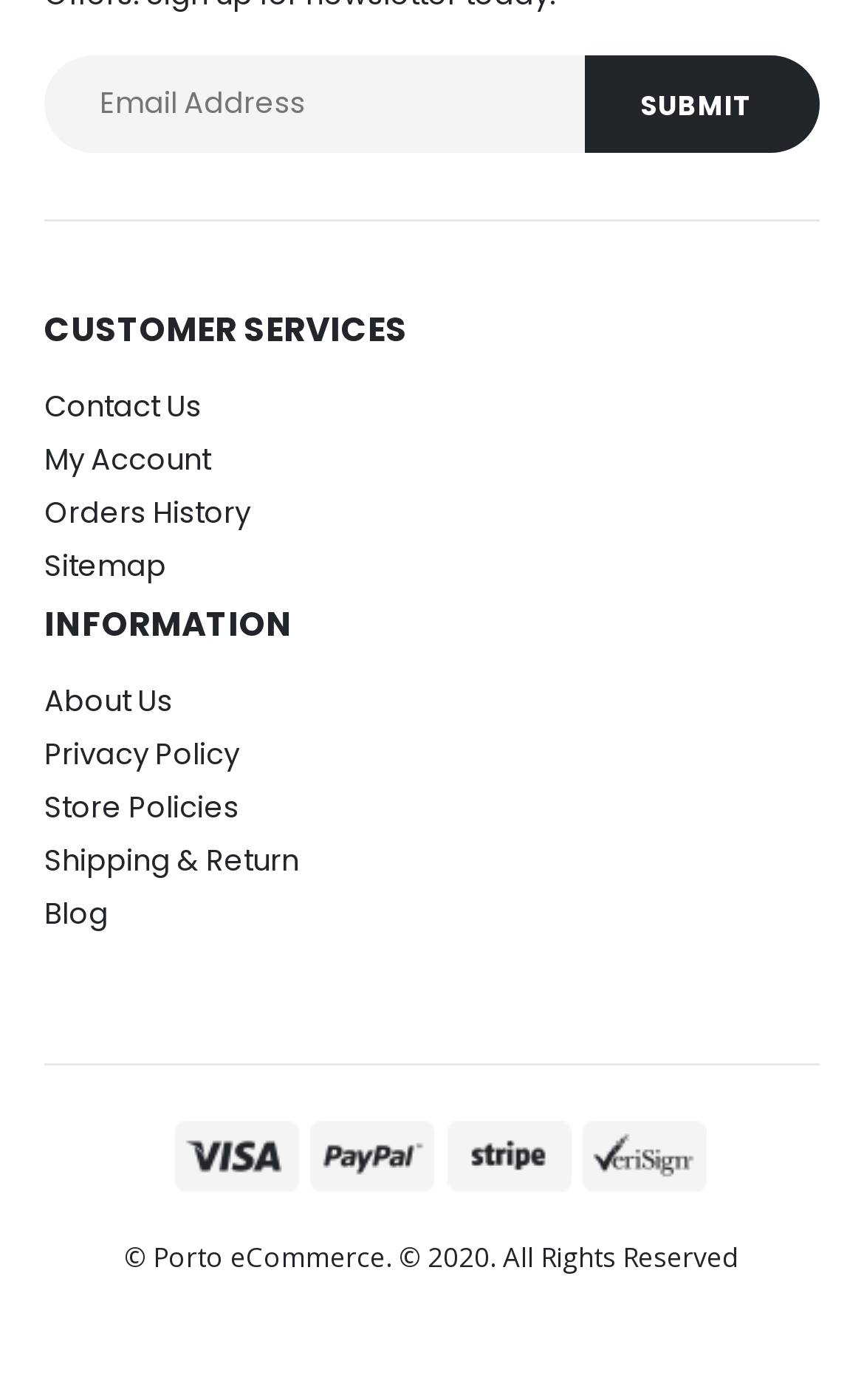Provide a thorough and detailed response to the question by examining the image: 
What is the copyright information at the bottom of the page?

The copyright information at the bottom of the page states that the website is owned by Porto eCommerce and is copyrighted in 2020, with all rights reserved.